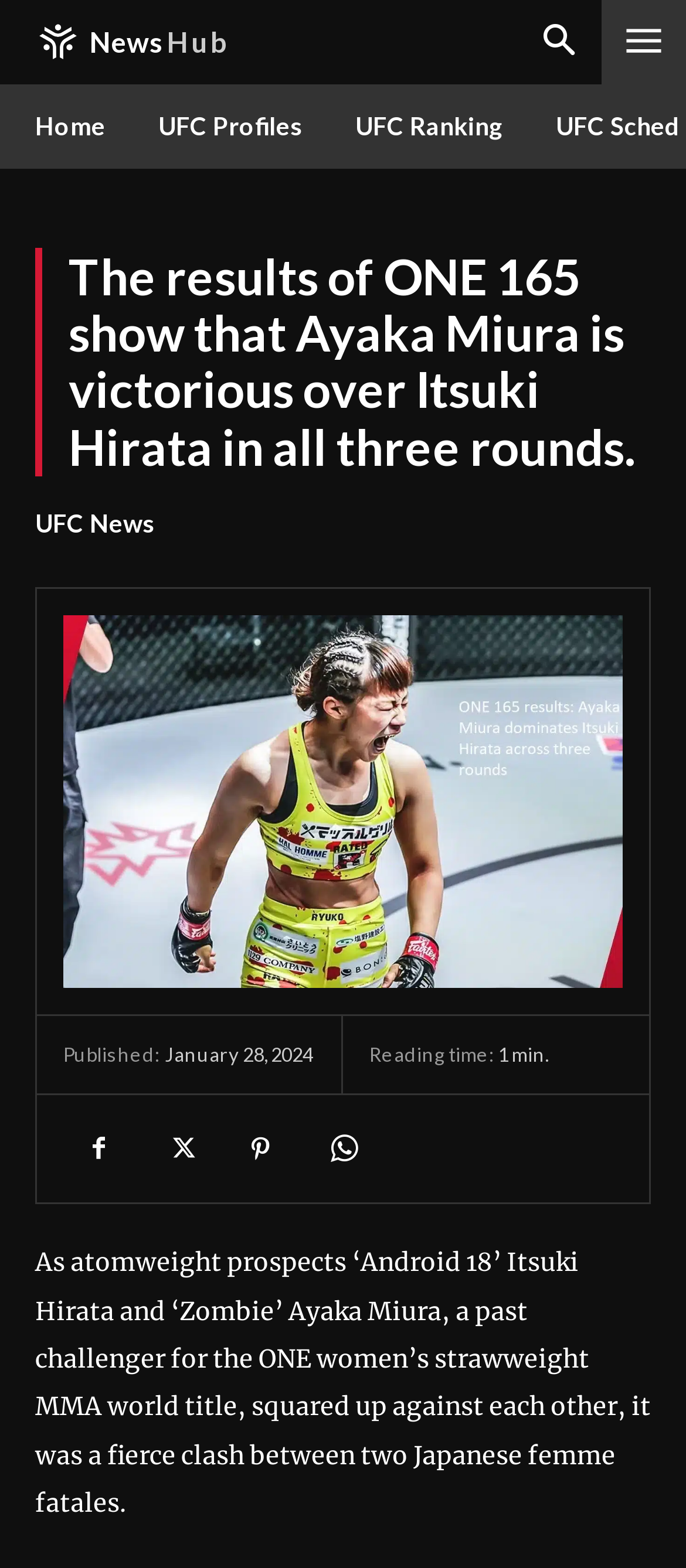Identify the bounding box coordinates of the section that should be clicked to achieve the task described: "Share on social media".

[0.092, 0.71, 0.195, 0.755]